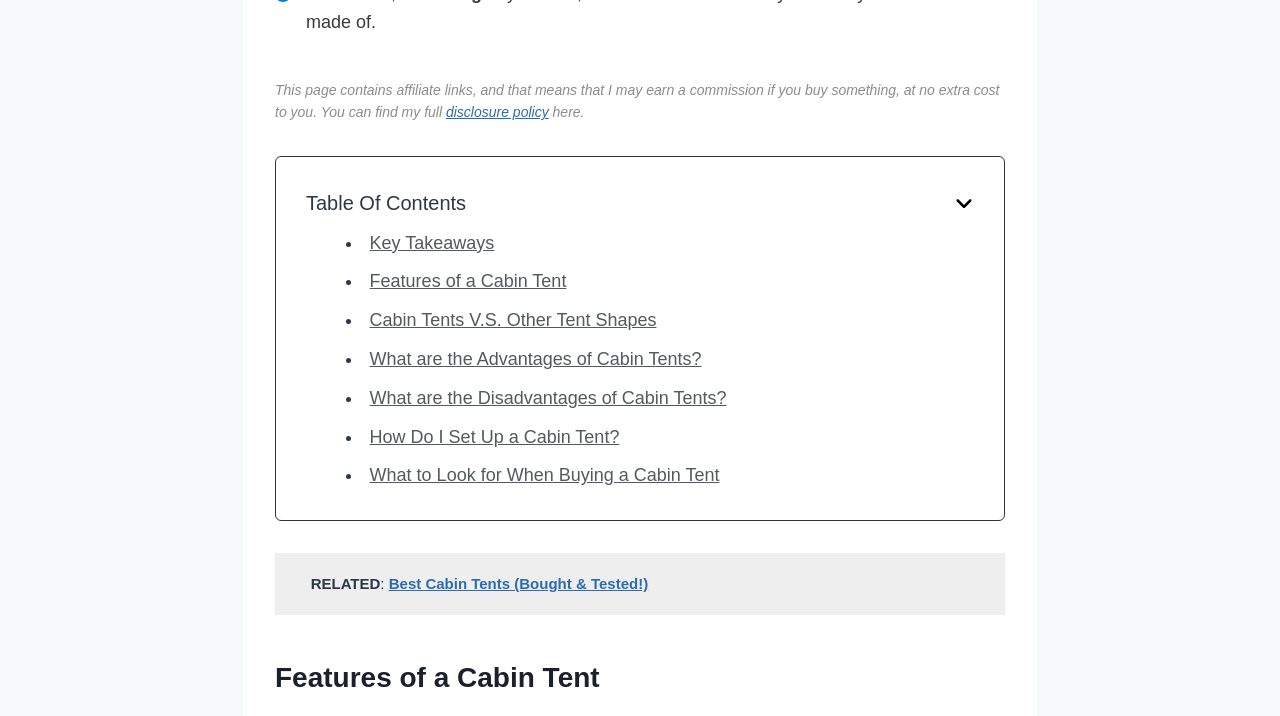Identify the bounding box coordinates for the UI element described as follows: Scottsdale. Use the format (top-left x, top-left y, bottom-right x, bottom-right y) and ensure all values are floating point numbers between 0 and 1.

None